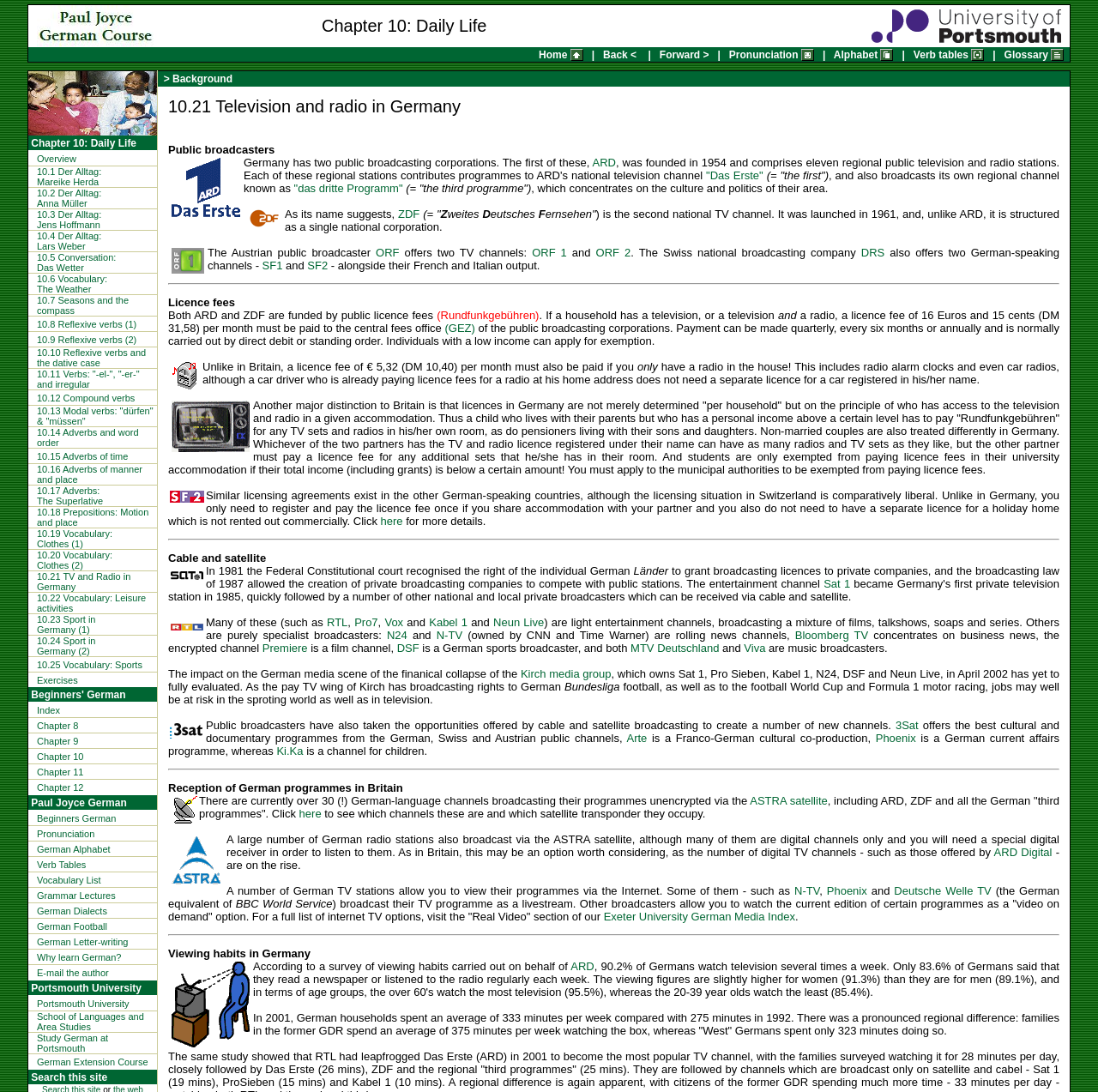Please find the bounding box coordinates of the element that must be clicked to perform the given instruction: "Read about 10.1 Der Alltag: Mareike Herda". The coordinates should be four float numbers from 0 to 1, i.e., [left, top, right, bottom].

[0.034, 0.152, 0.092, 0.171]